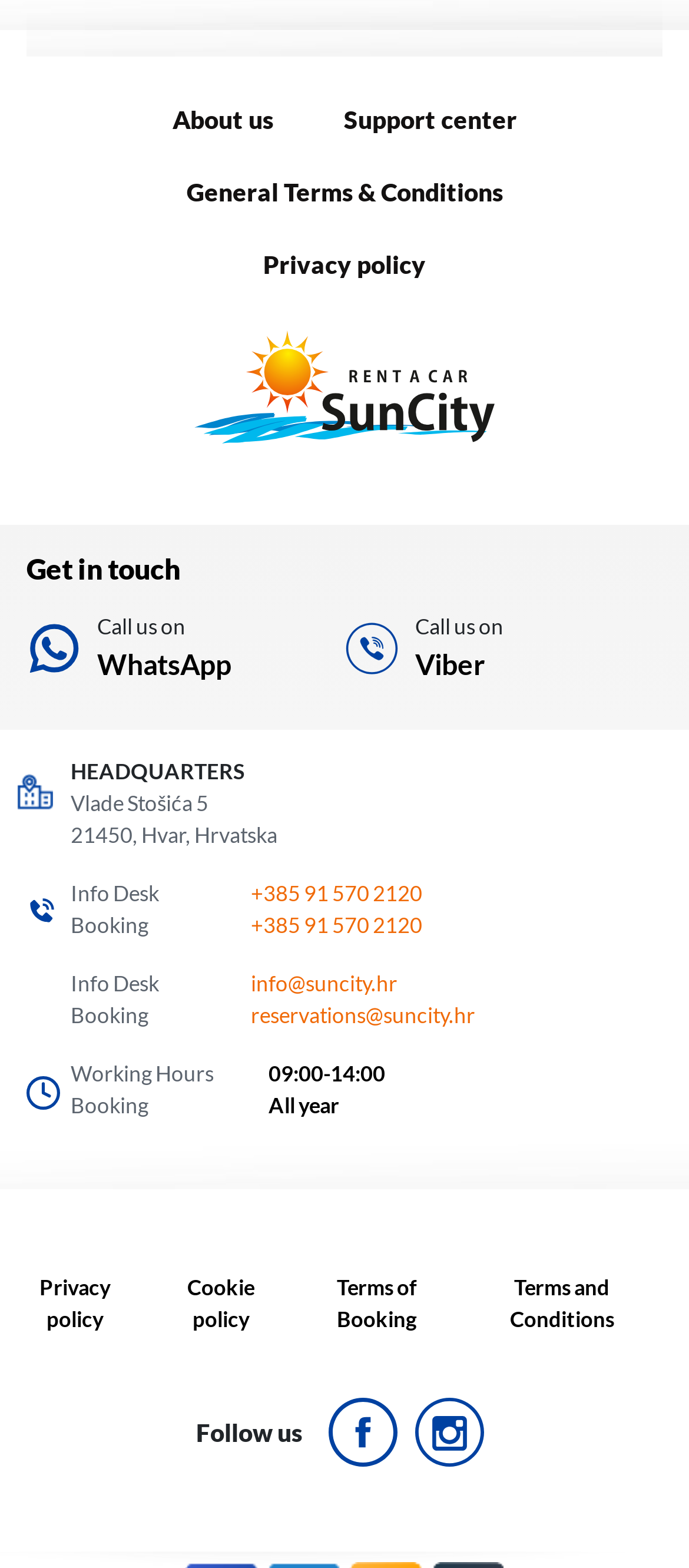Find the bounding box coordinates of the element you need to click on to perform this action: 'Get in touch with us through WhatsApp'. The coordinates should be represented by four float values between 0 and 1, in the format [left, top, right, bottom].

[0.141, 0.413, 0.336, 0.434]